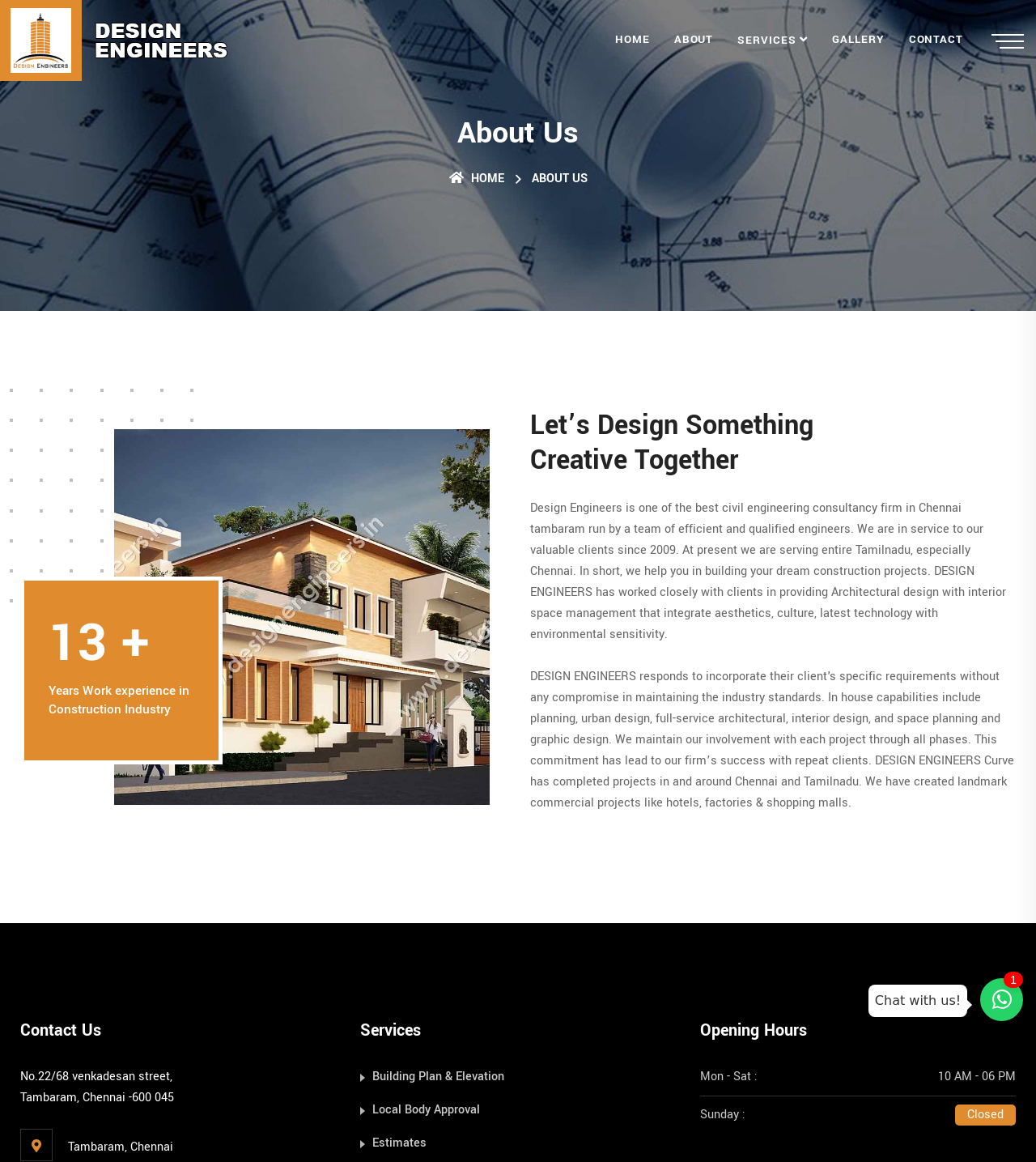What are the working hours of the company?
Relying on the image, give a concise answer in one word or a brief phrase.

Mon - Sat: 10 AM - 06 PM, Sunday: Closed